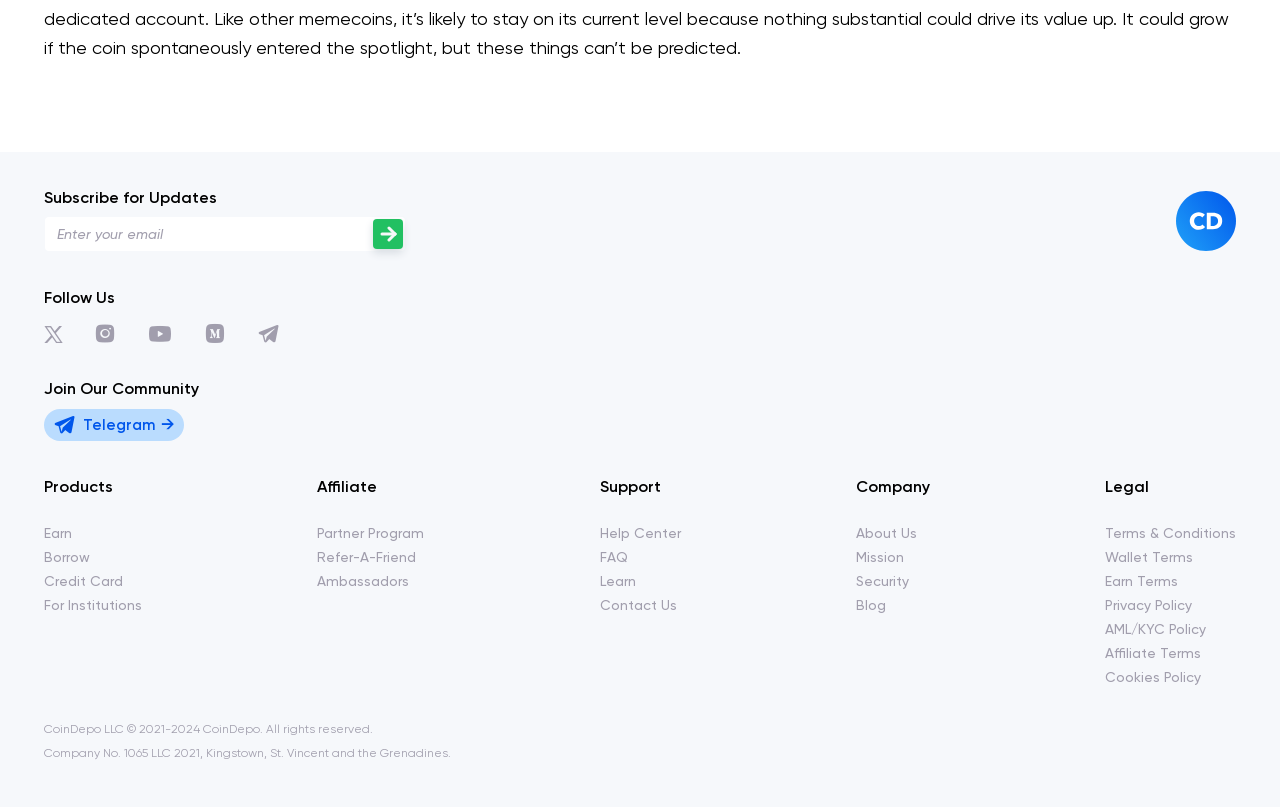Pinpoint the bounding box coordinates of the element to be clicked to execute the instruction: "Contact Us".

[0.468, 0.74, 0.529, 0.759]